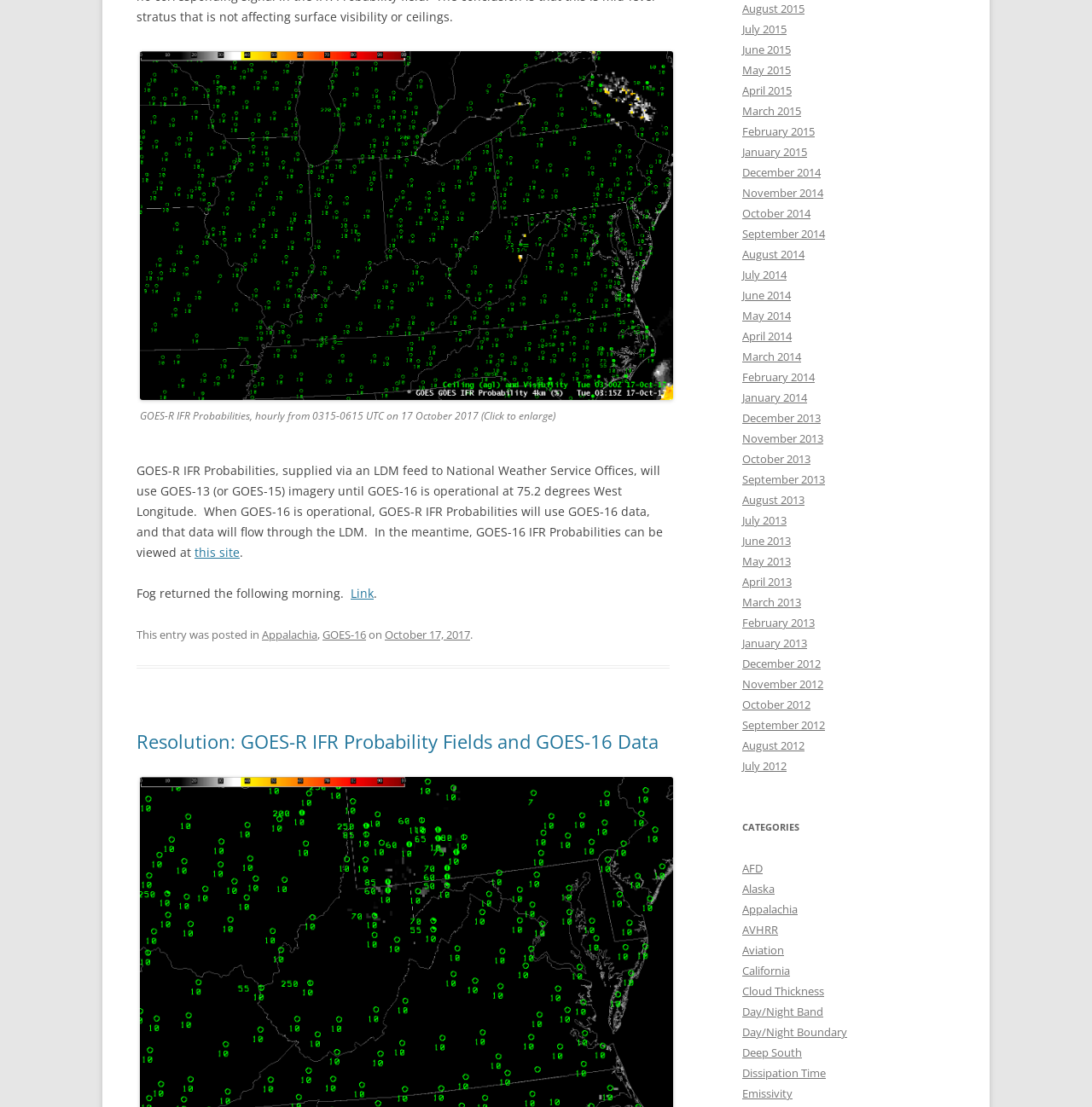Can you find the bounding box coordinates for the UI element given this description: "October 17, 2017"? Provide the coordinates as four float numbers between 0 and 1: [left, top, right, bottom].

[0.352, 0.566, 0.43, 0.58]